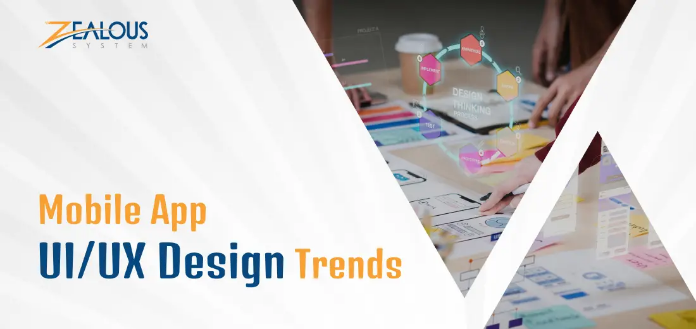Compose a detailed narrative for the image.

The image titled "Mobile App UI/UX Design Trends" showcases a vibrant and engaging workspace focused on design innovation. The scene features hands actively interacting with colorful design materials, including mood boards and sticky notes, on a bright surface, suggesting a collaborative environment. Above the hands, eye-catching graphics representing concepts such as "Design Thinking" highlight the focus on modern design methodologies. The branding is clearly visible, featuring the Zealous logo at the top left, reinforcing the company's identity in the field of mobile app development. This visual encapsulates the essence of current trends in user interface and user experience design, emphasizing creativity, collaboration, and the continuous evolution of mobile applications.